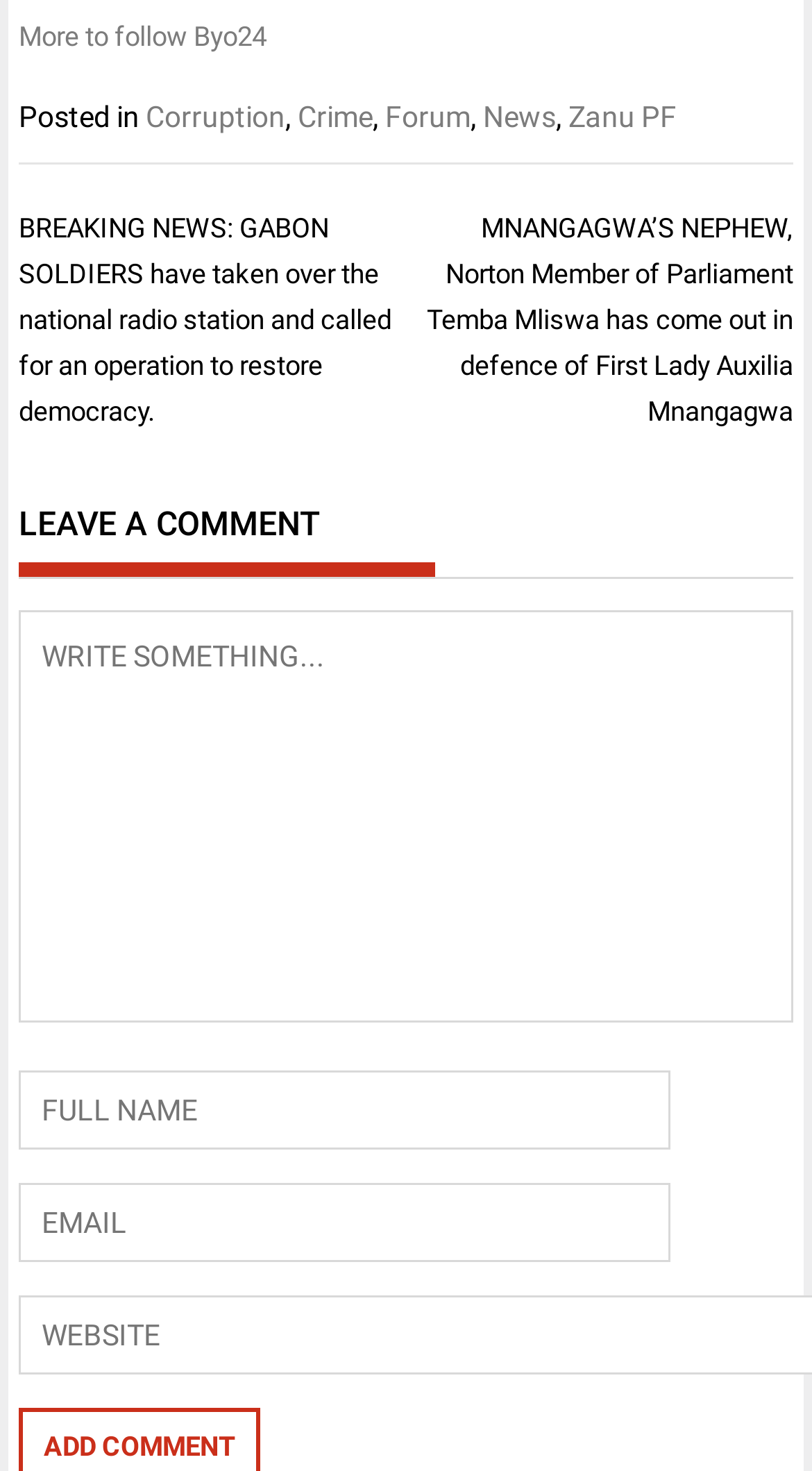What is the topic of the first link?
Look at the image and respond with a one-word or short-phrase answer.

Gabon soldiers taking over national radio station